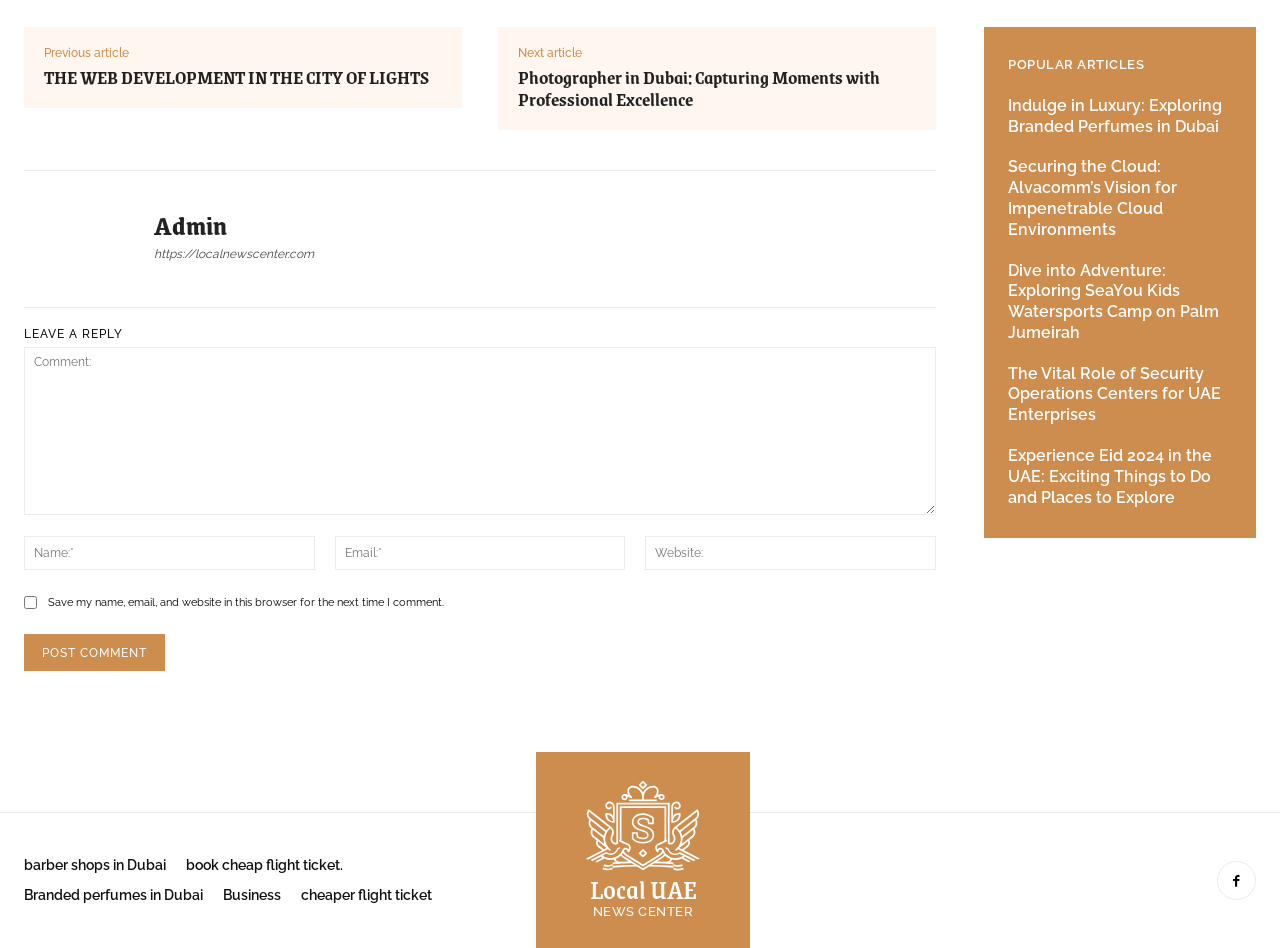Provide a brief response to the question below using a single word or phrase: 
How many popular articles are listed?

5